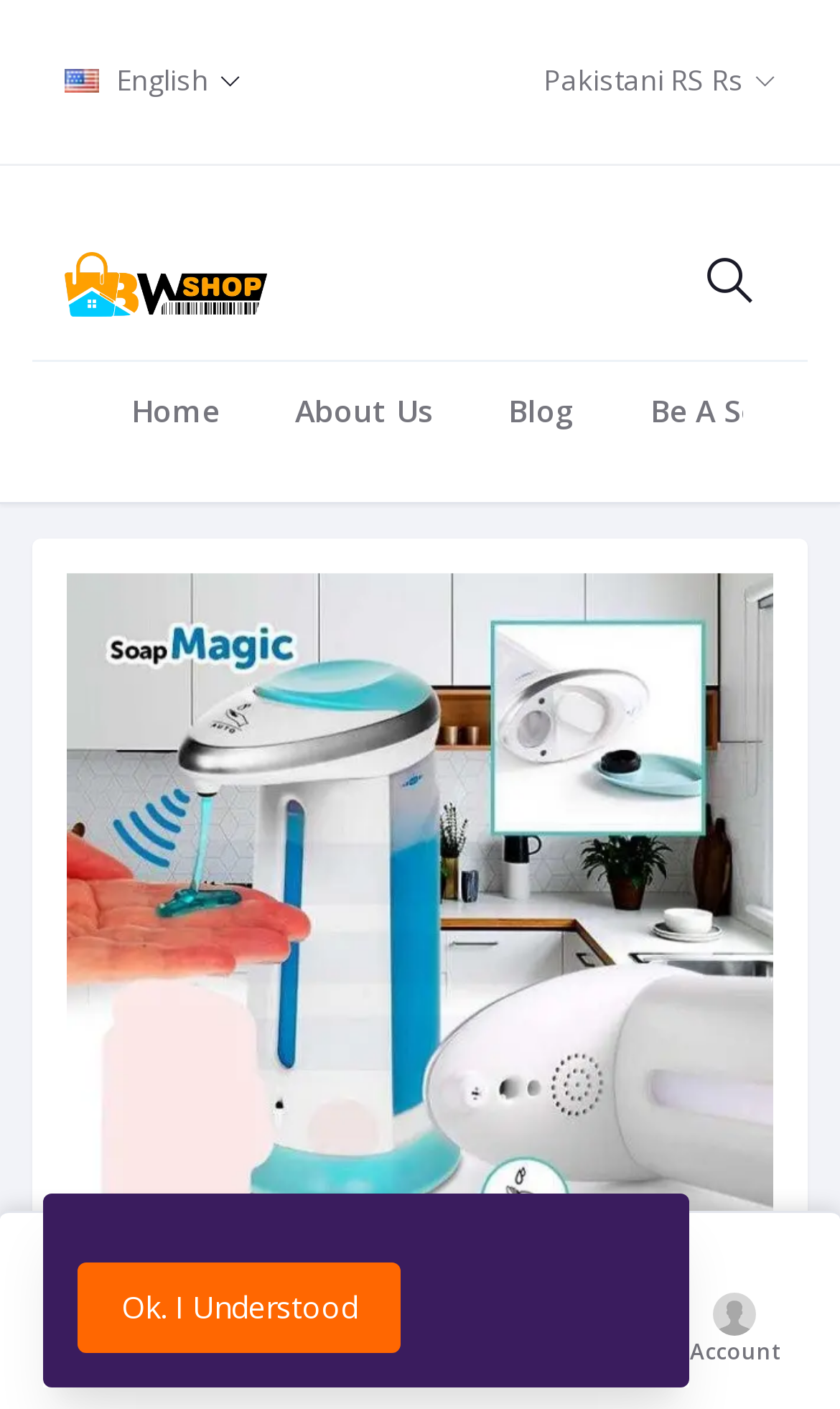What is the purpose of the button with the icon ''?
From the screenshot, supply a one-word or short-phrase answer.

Filter